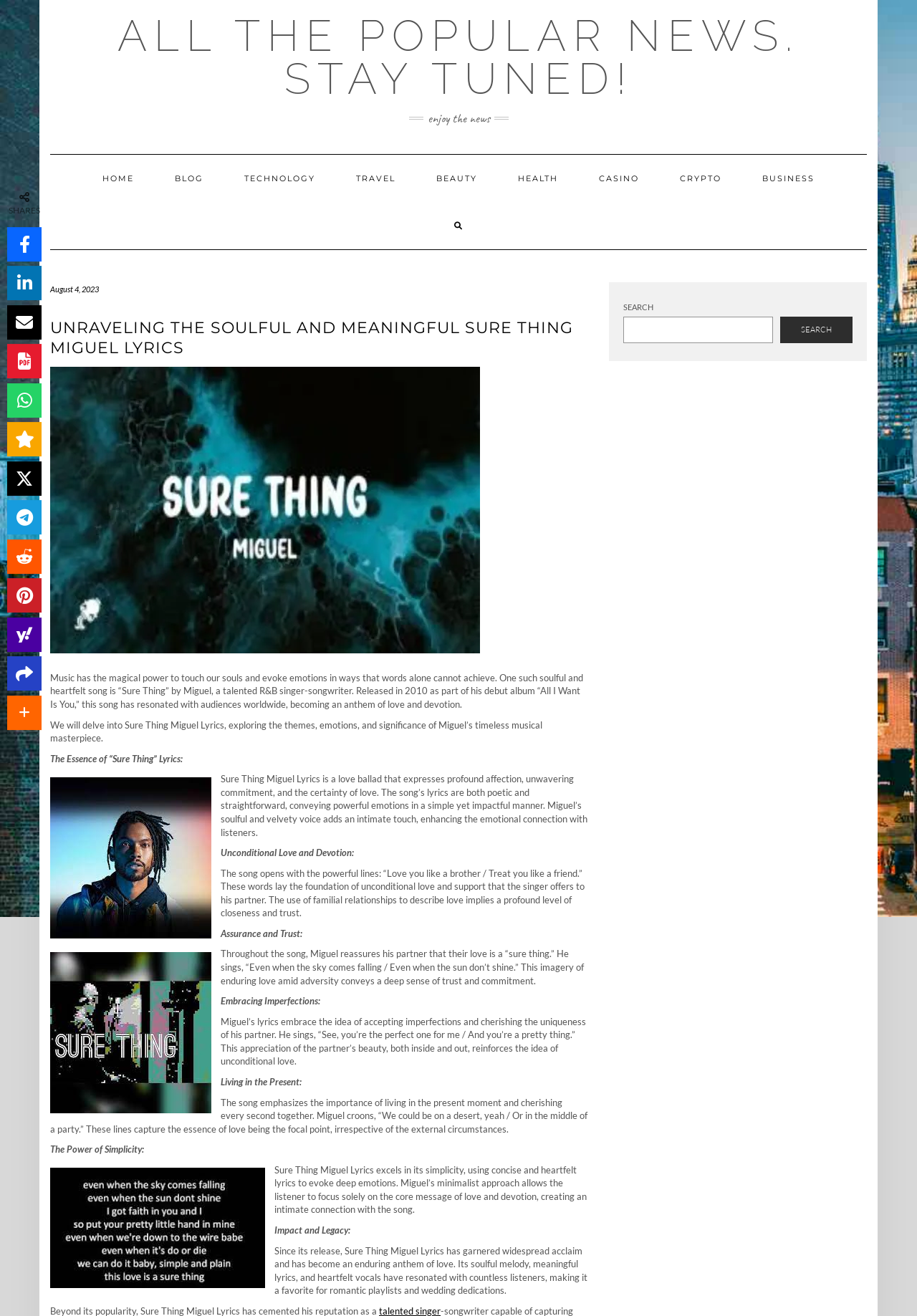Please answer the following question using a single word or phrase: 
What is the type of relationship described in the song 'Sure Thing'?

Romantic